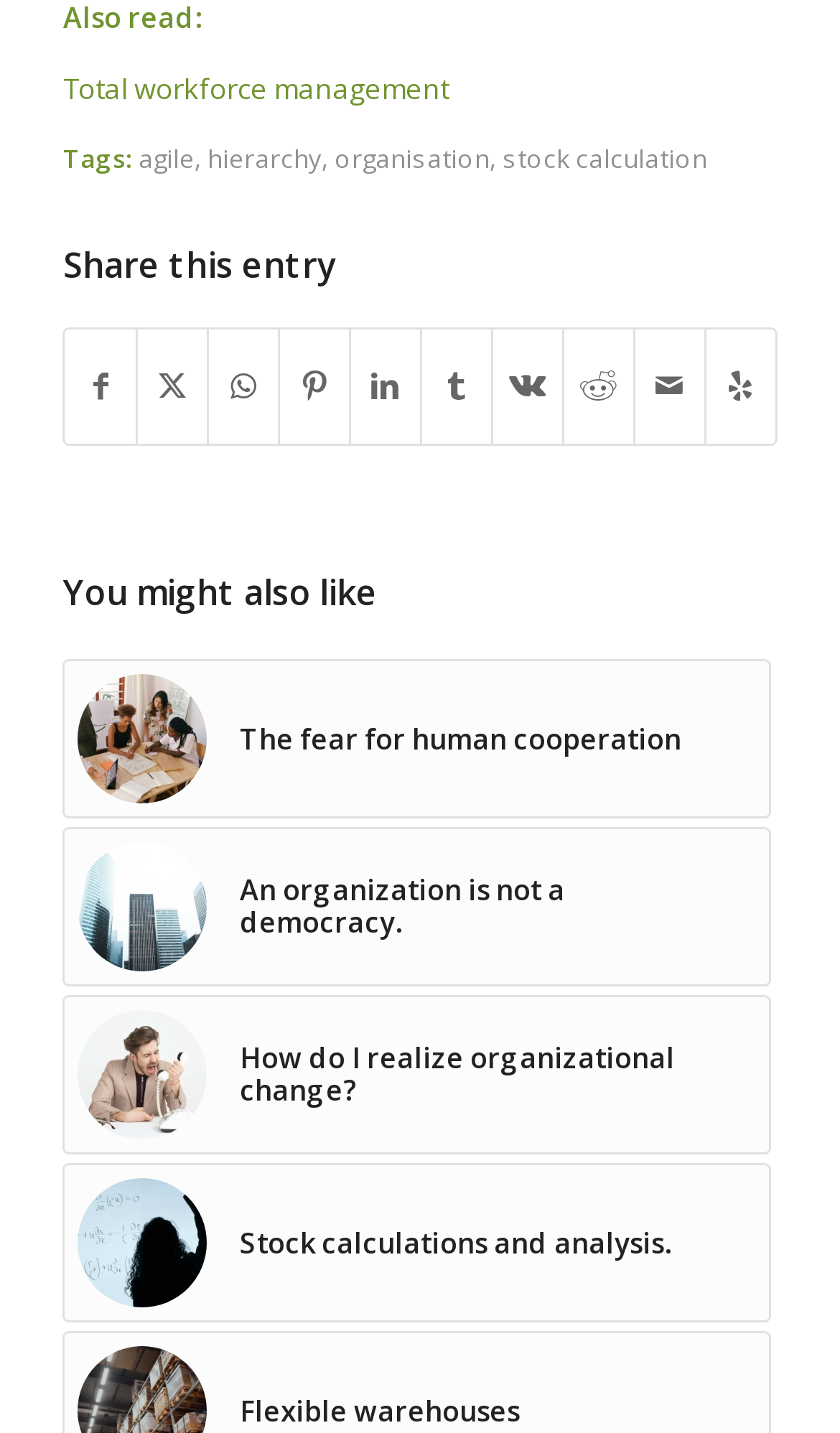Using the information in the image, give a detailed answer to the following question: What is the topic of the first recommended article?

I looked at the first link under the 'You might also like' section, which has an image with the caption 'lean, teamwork' and a text description 'The fear for human cooperation'.